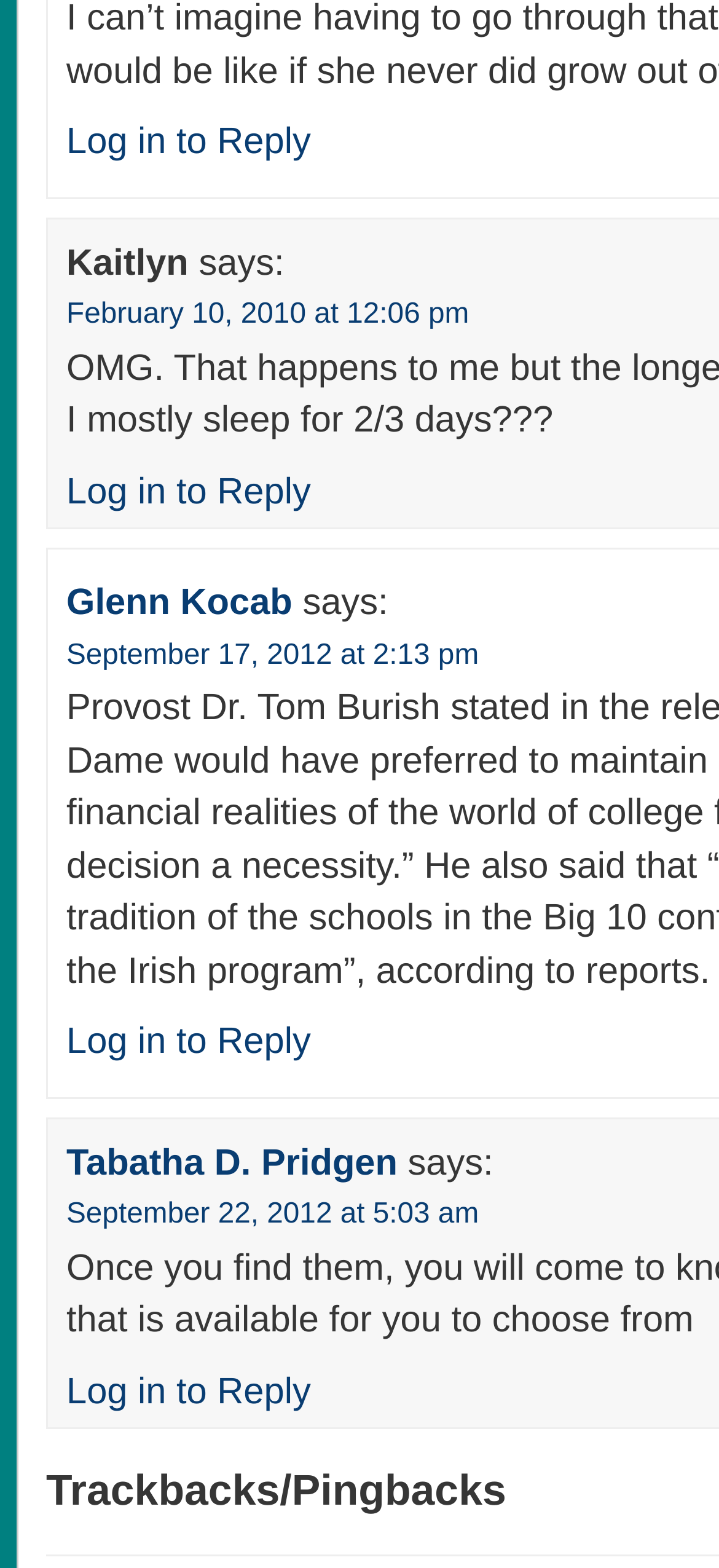Find the bounding box coordinates of the clickable element required to execute the following instruction: "Log in to reply to a comment by Tabatha D. Pridgen". Provide the coordinates as four float numbers between 0 and 1, i.e., [left, top, right, bottom].

[0.092, 0.729, 0.553, 0.755]